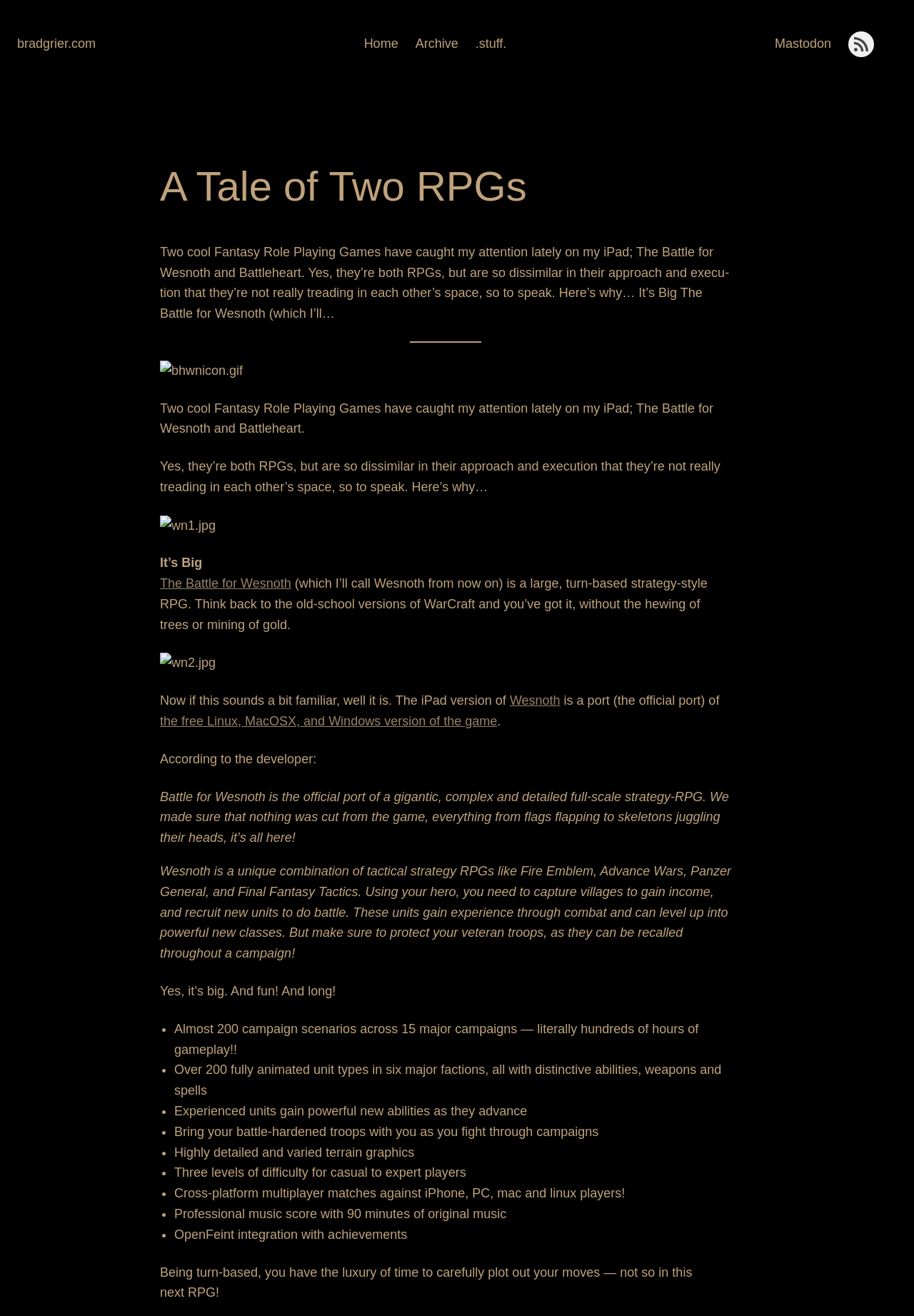Identify the bounding box coordinates for the region to click in order to carry out this instruction: "Share on Facebook". Provide the coordinates using four float numbers between 0 and 1, formatted as [left, top, right, bottom].

None